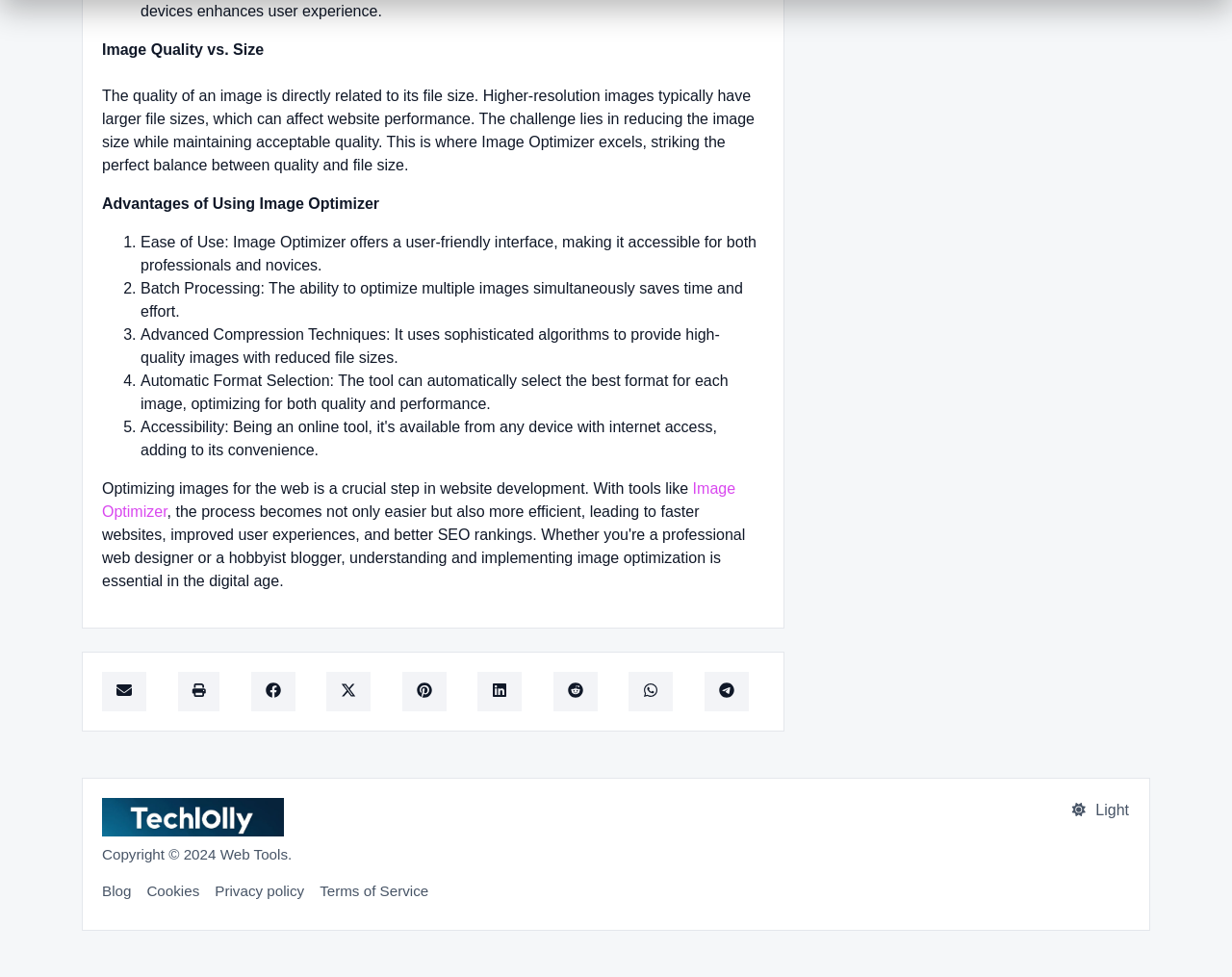How many links are present in the footer section?
We need a detailed and meticulous answer to the question.

The footer section of the webpage contains six links, which are Website Logo, Blog, Cookies, Privacy policy, Terms of Service, and an unspecified sixth link. These links are arranged horizontally and have distinct bounding box coordinates.